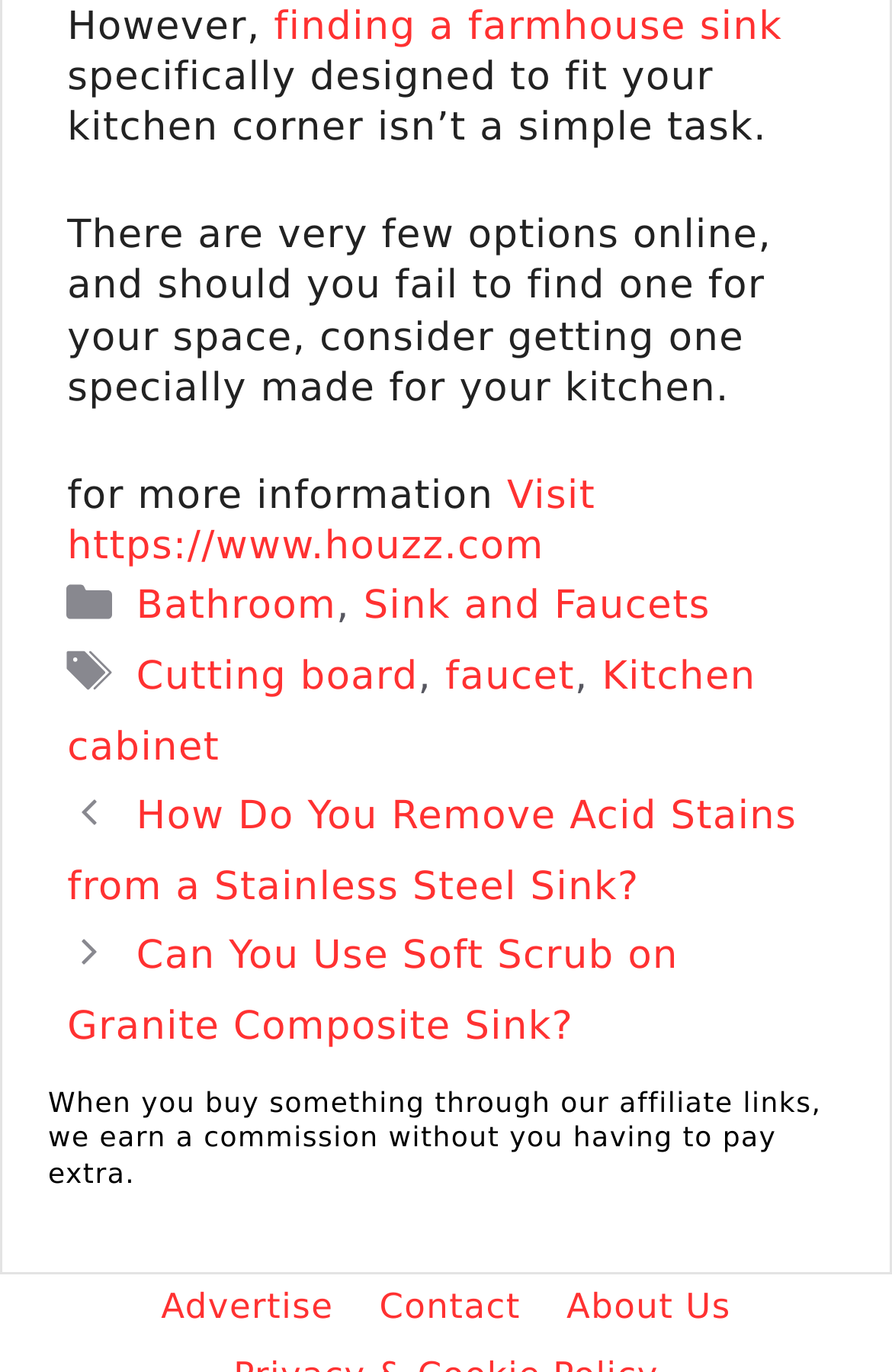Bounding box coordinates should be provided in the format (top-left x, top-left y, bottom-right x, bottom-right y) with all values between 0 and 1. Identify the bounding box for this UI element: finding a farmhouse sink

[0.307, 0.003, 0.877, 0.036]